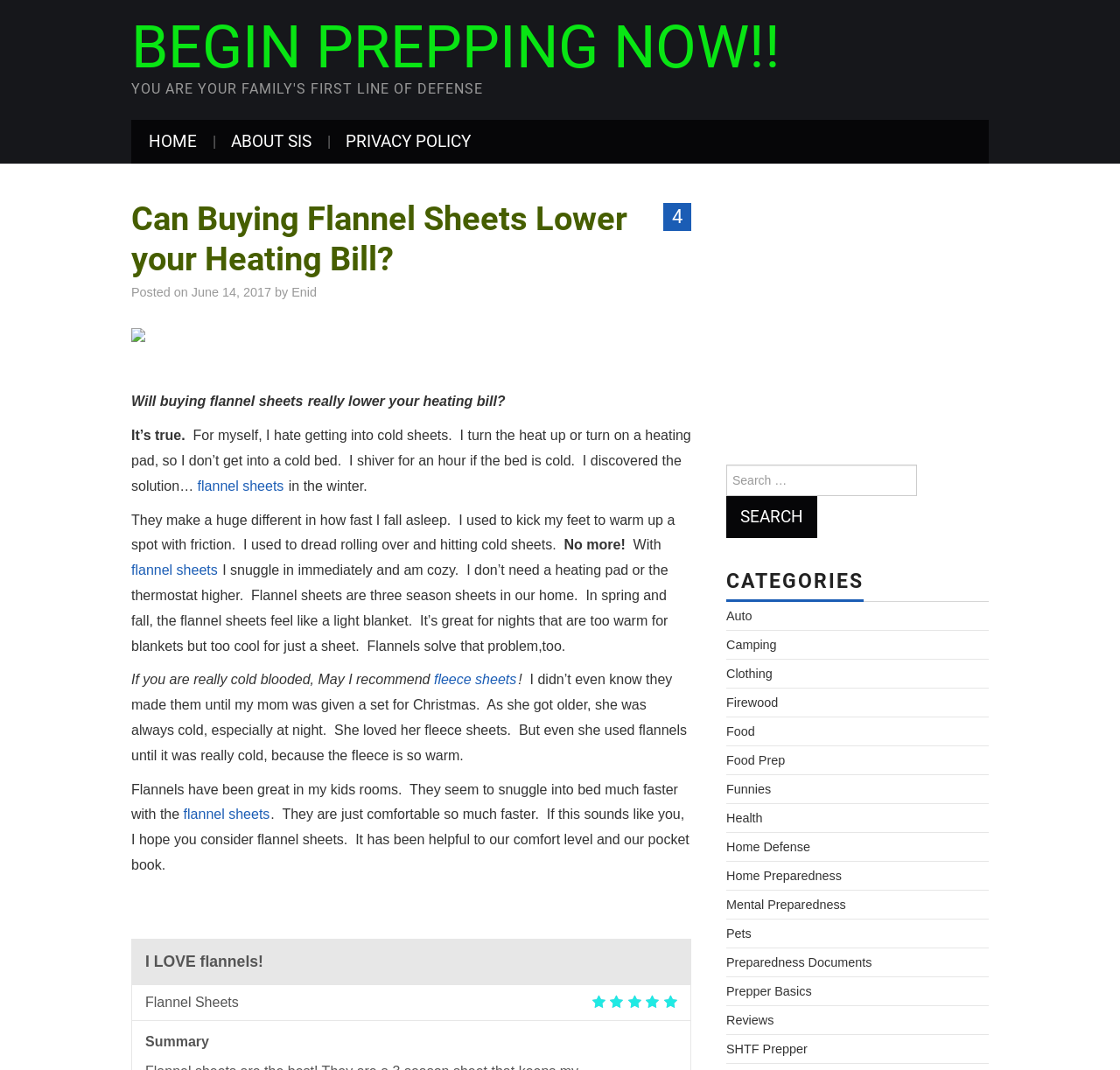Based on the image, provide a detailed and complete answer to the question: 
Who is the author of the article?

The author of the article is mentioned in the text 'Posted on June 14, 2017 by Enid', which indicates that Enid is the author of the article.